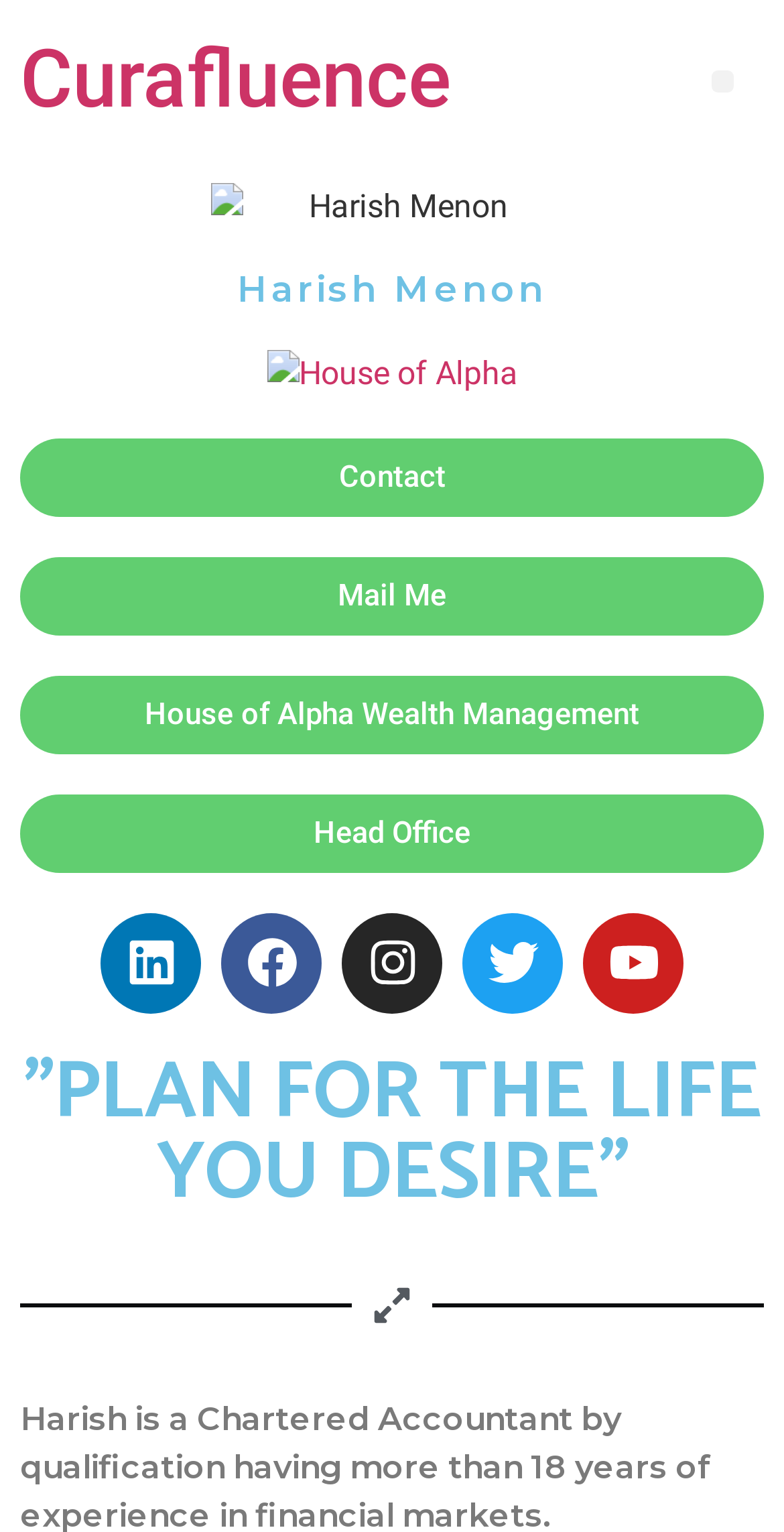Please find the bounding box coordinates of the section that needs to be clicked to achieve this instruction: "Click on the 'Curafluence' link".

[0.026, 0.021, 0.574, 0.083]